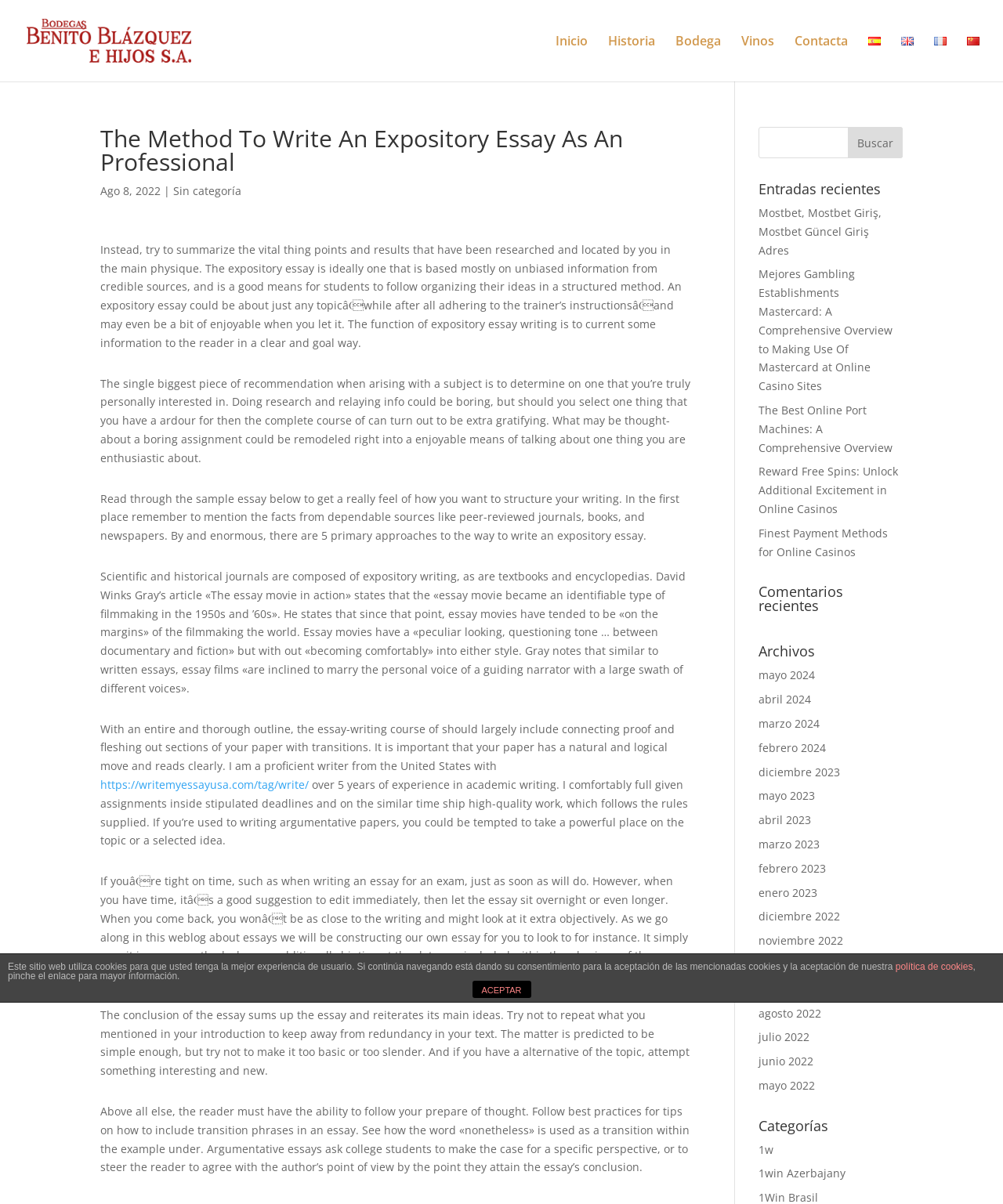Can you identify and provide the main heading of the webpage?

The Method To Write An Expository Essay As An Professional